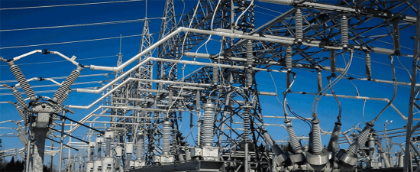Describe the scene depicted in the image with great detail.

The image showcases a detailed view of an electrical and instrumentation engineering setup, featuring complex structures like transmission towers and high-voltage equipment. The scene is bathed in natural light against a clear blue sky, highlighting the intricate arrangement of wires, insulators, and transformers that play a crucial role in power distribution. This imagery embodies the essence of modern electrical engineering, emphasizing the importance of advanced infrastructure in delivering reliable energy solutions. Such visuals are essential in understanding the operational landscape of power systems, showcasing the design and engineering prowess involved in managing electrical networks efficiently.